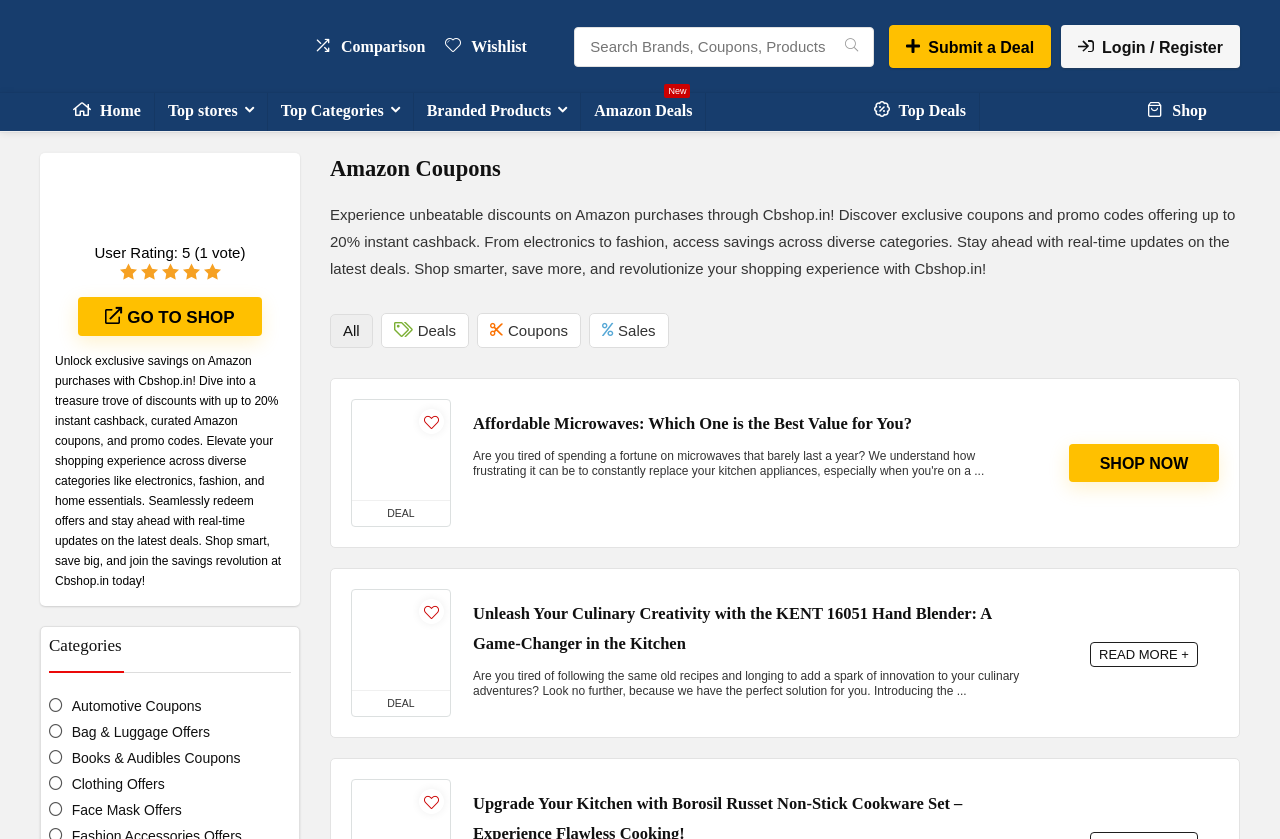What is the call-to-action for the deals?
Please describe in detail the information shown in the image to answer the question.

The call-to-action for the deals is 'SHOP NOW', which is a prominent button displayed below each deal, encouraging users to shop immediately and take advantage of the offer.